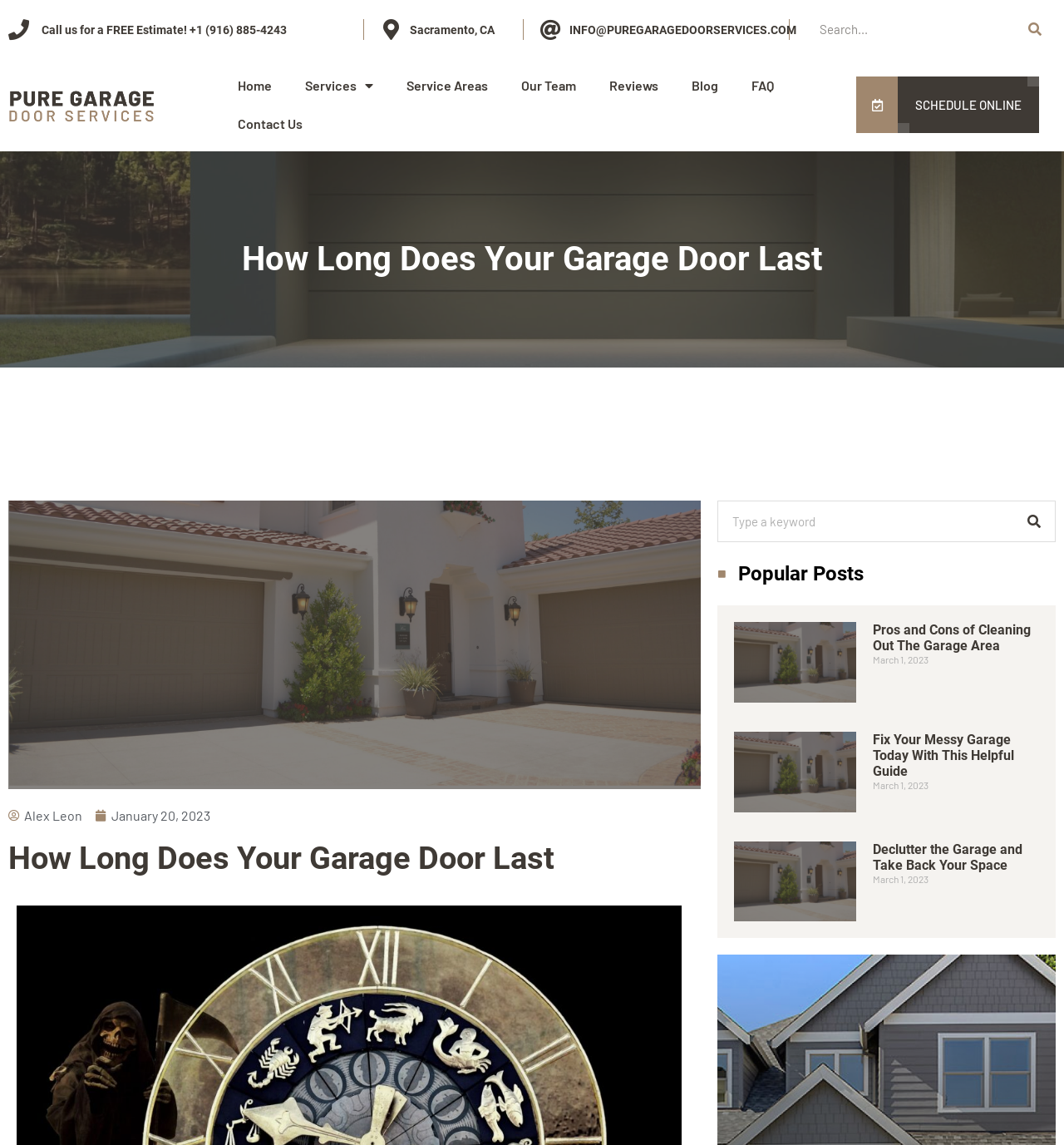Refer to the image and provide an in-depth answer to the question: 
What is the email address to contact Pure Garage?

I found the email address by looking at the StaticText element with the text 'INFO@PUREGARAGEDOORSERVICES.COM' which is located at the top of the webpage.